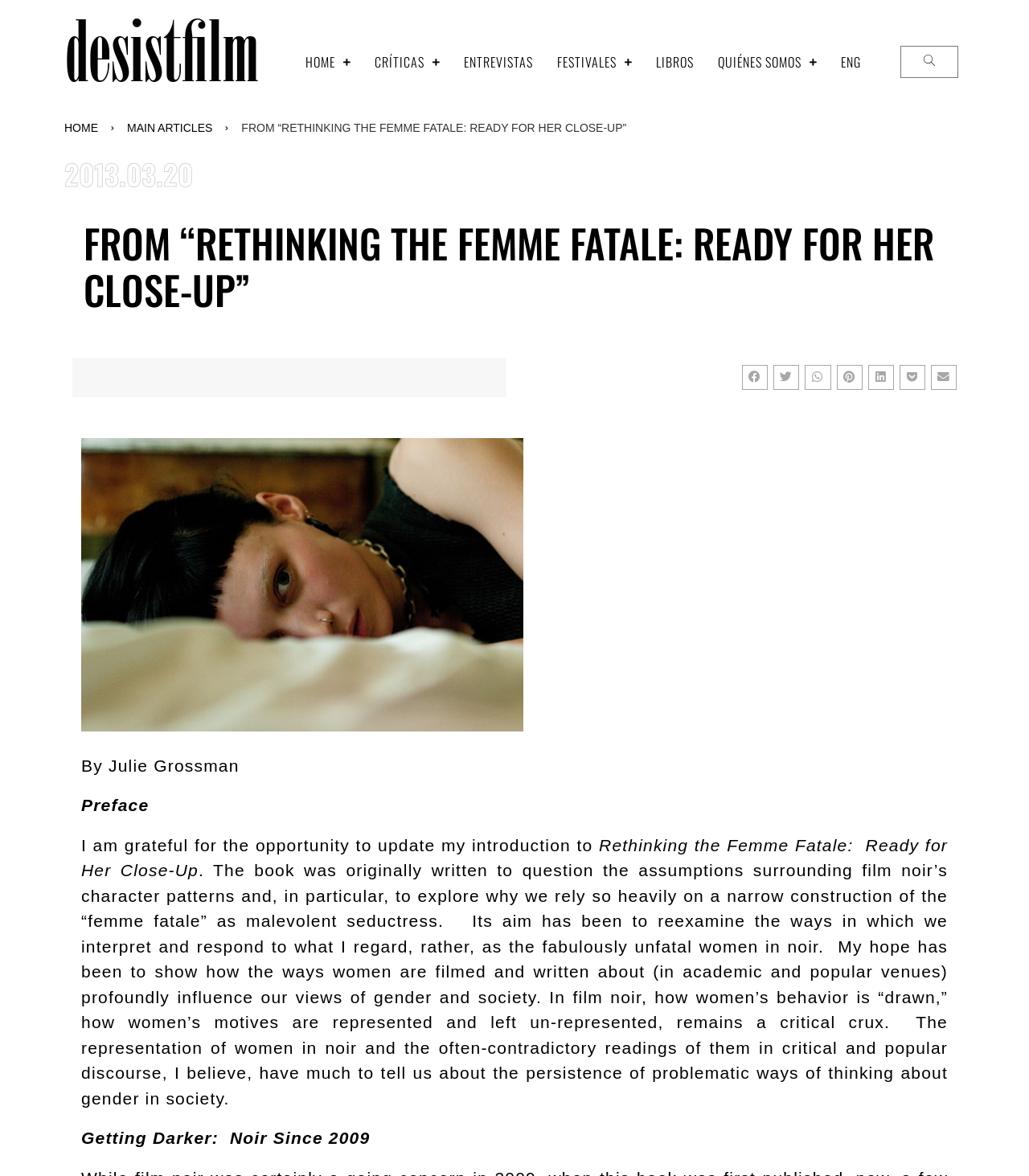Examine the image and give a thorough answer to the following question:
What is the title of the article?

The title of the article can be found in the StaticText element, which reads 'FROM “RETHINKING THE FEMME FATALE: READY FOR HER CLOSE-UP”'. This is also confirmed by the heading element with the same text.